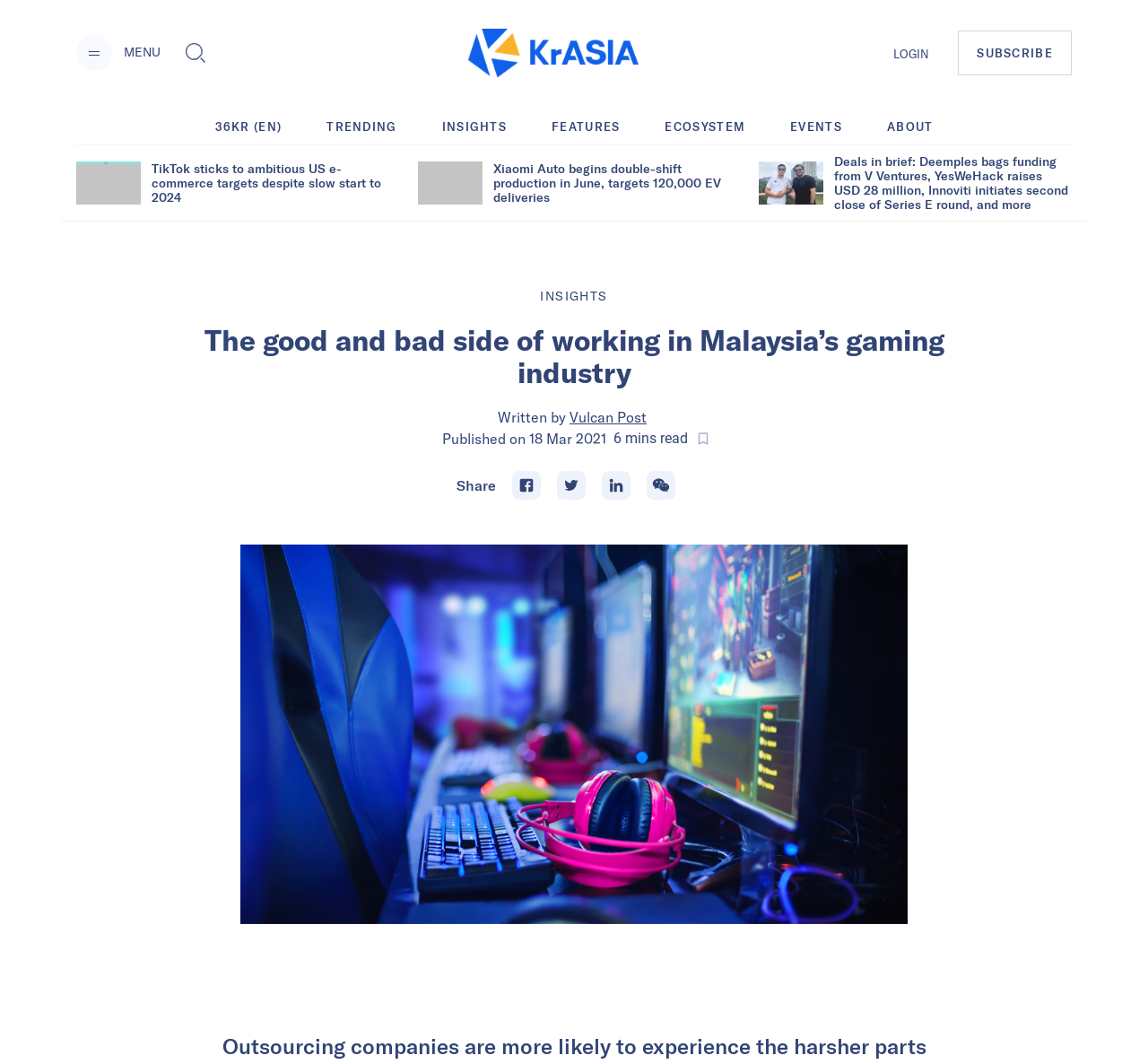Can you specify the bounding box coordinates of the area that needs to be clicked to fulfill the following instruction: "Bookmark this article"?

[0.605, 0.402, 0.619, 0.422]